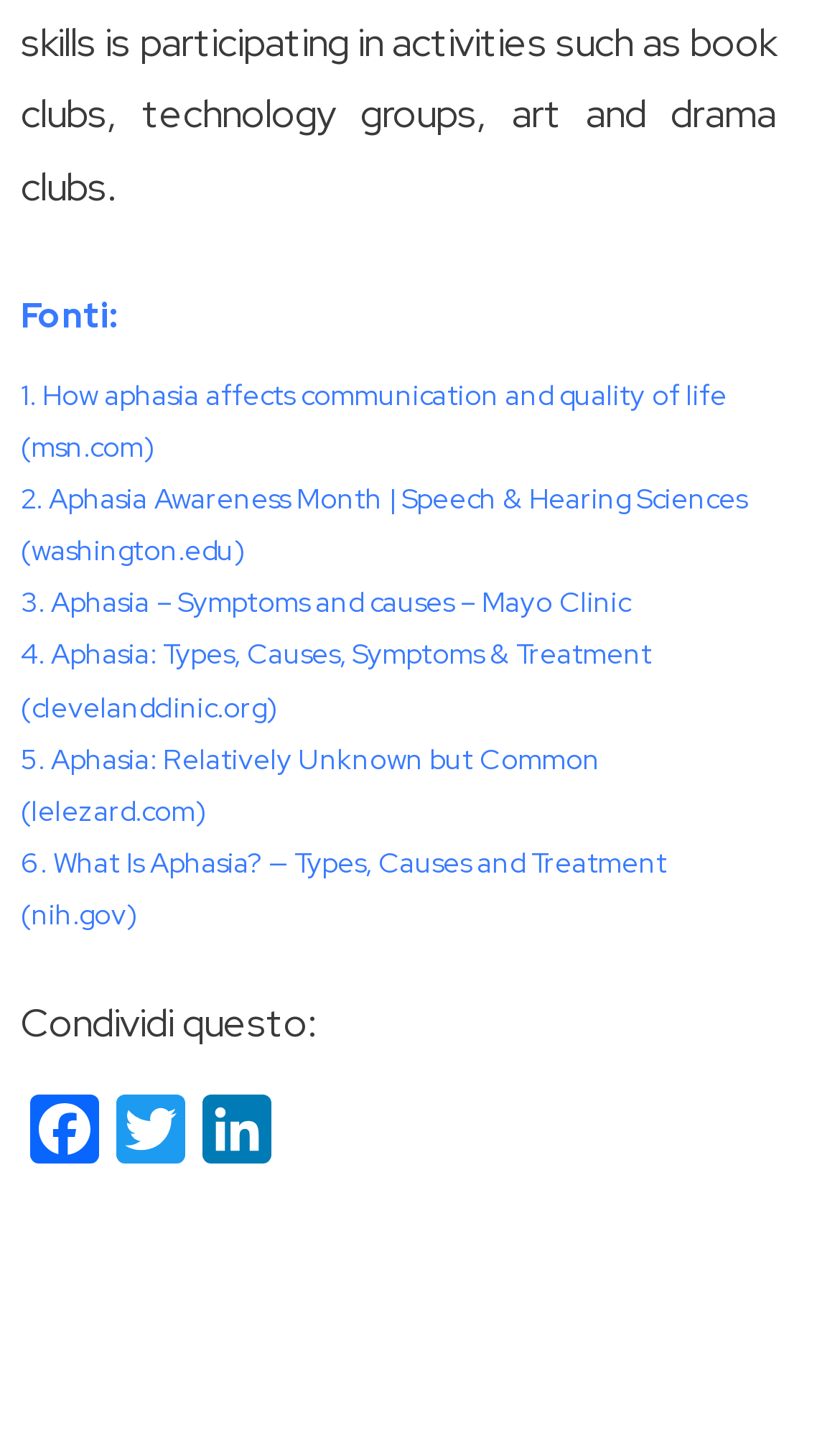What is the first link about?
Please give a detailed and elaborate answer to the question based on the image.

The first link on the webpage is '1. How aphasia affects communication and quality of life (msn.com)'. This link is about how aphasia affects communication and quality of life, which suggests that the webpage is related to aphasia and its impact on individuals.